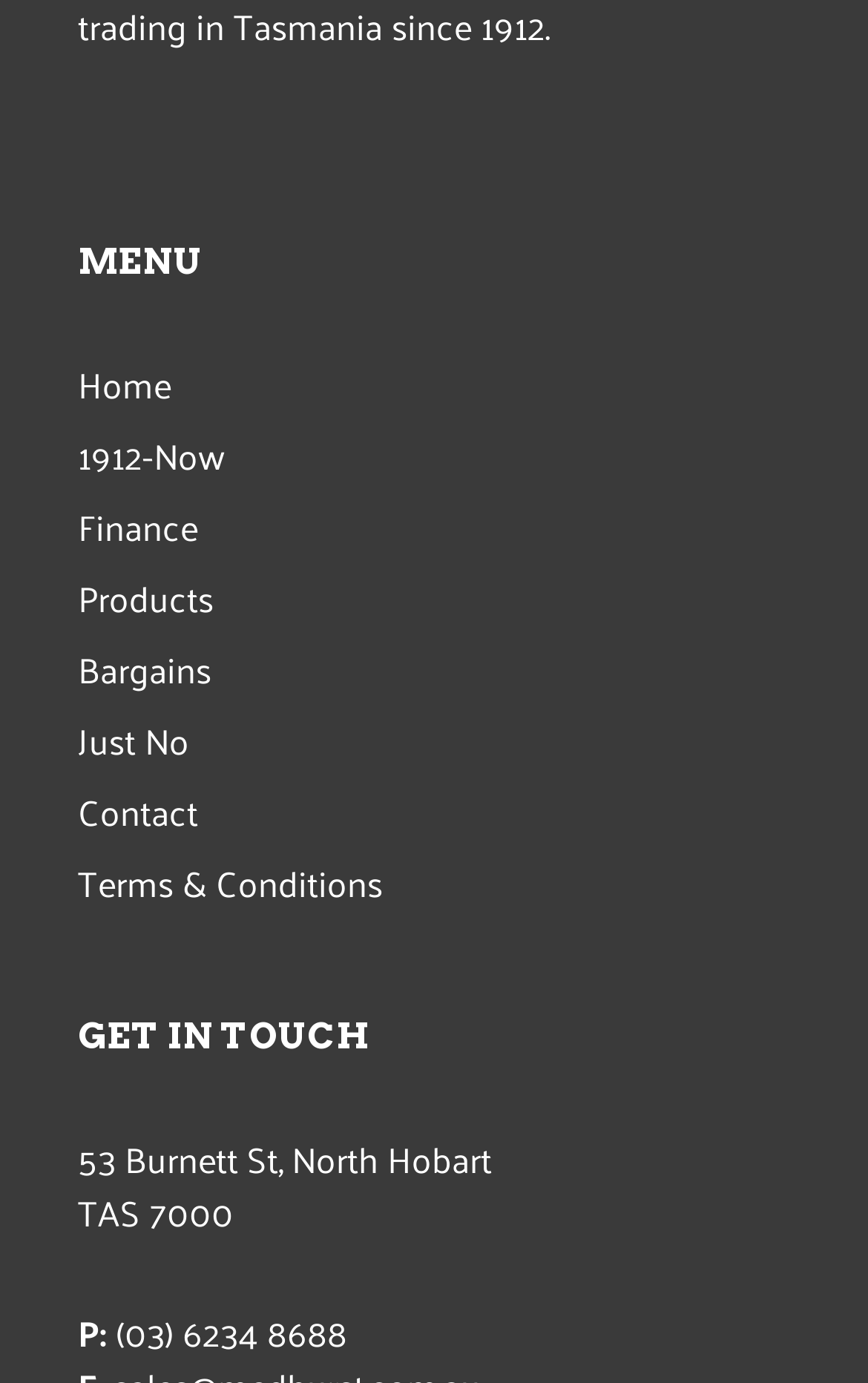Identify the bounding box coordinates of the section that should be clicked to achieve the task described: "View June 2019".

None